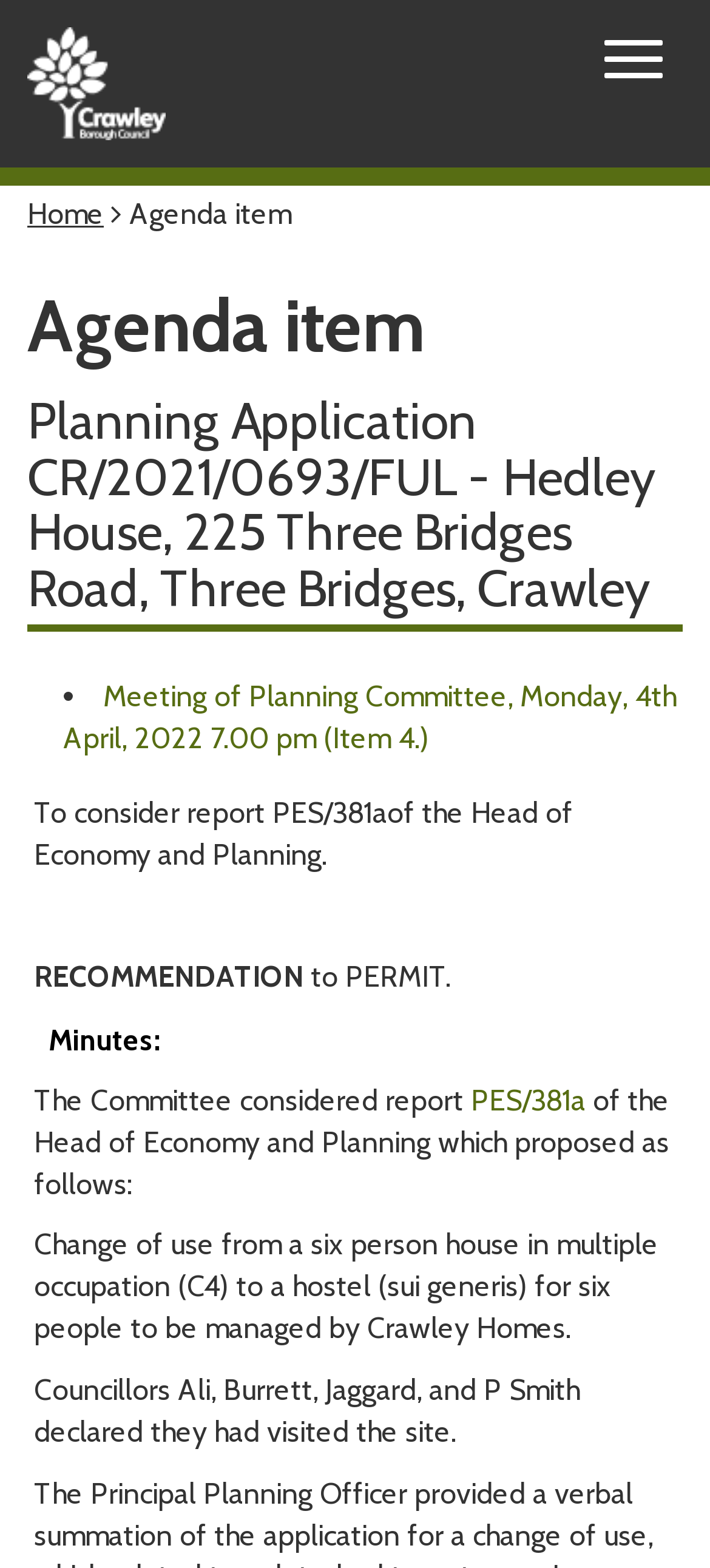Using the provided description: "alt="BestMysteryNovels.net"", find the bounding box coordinates of the corresponding UI element. The output should be four float numbers between 0 and 1, in the format [left, top, right, bottom].

None